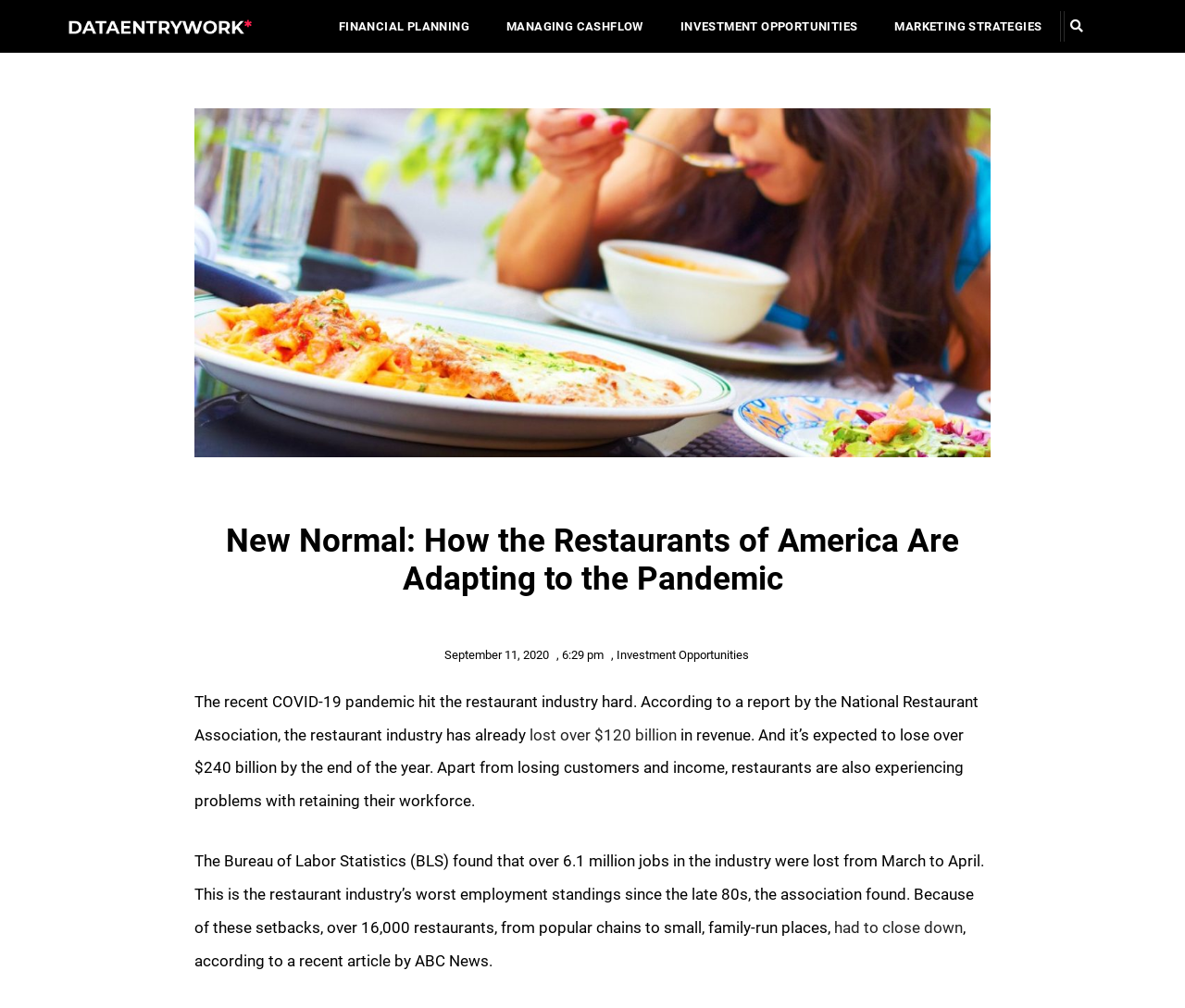Refer to the image and provide a thorough answer to this question:
How many jobs were lost in the industry from March to April?

The Bureau of Labor Statistics (BLS) found that over 6.1 million jobs in the industry were lost from March to April, as mentioned in the text.